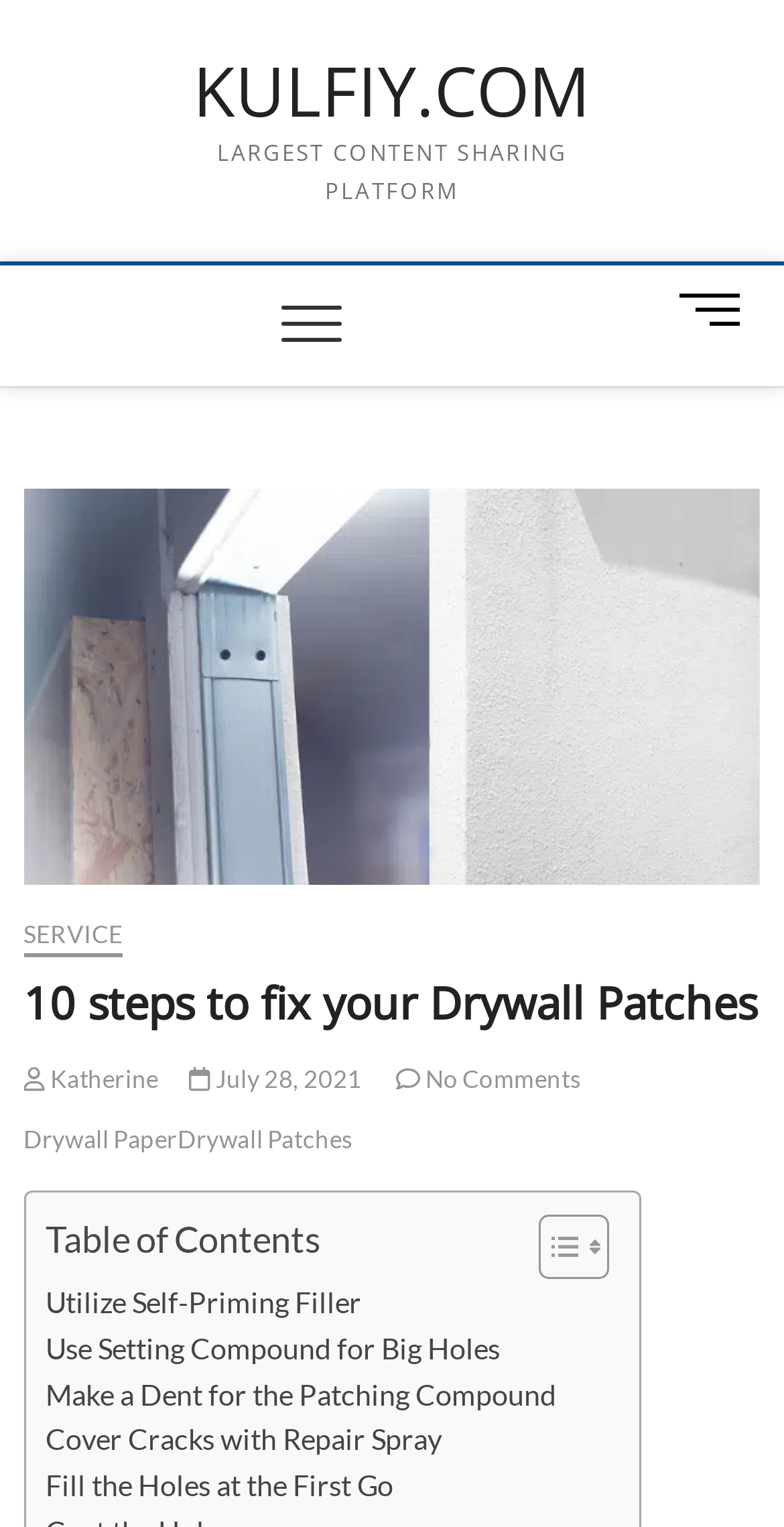Carefully examine the image and provide an in-depth answer to the question: How many steps are there to fix drywall patches?

The webpage title '10 steps to fix your Drywall Patches' indicates that there are 10 steps to fix drywall patches.